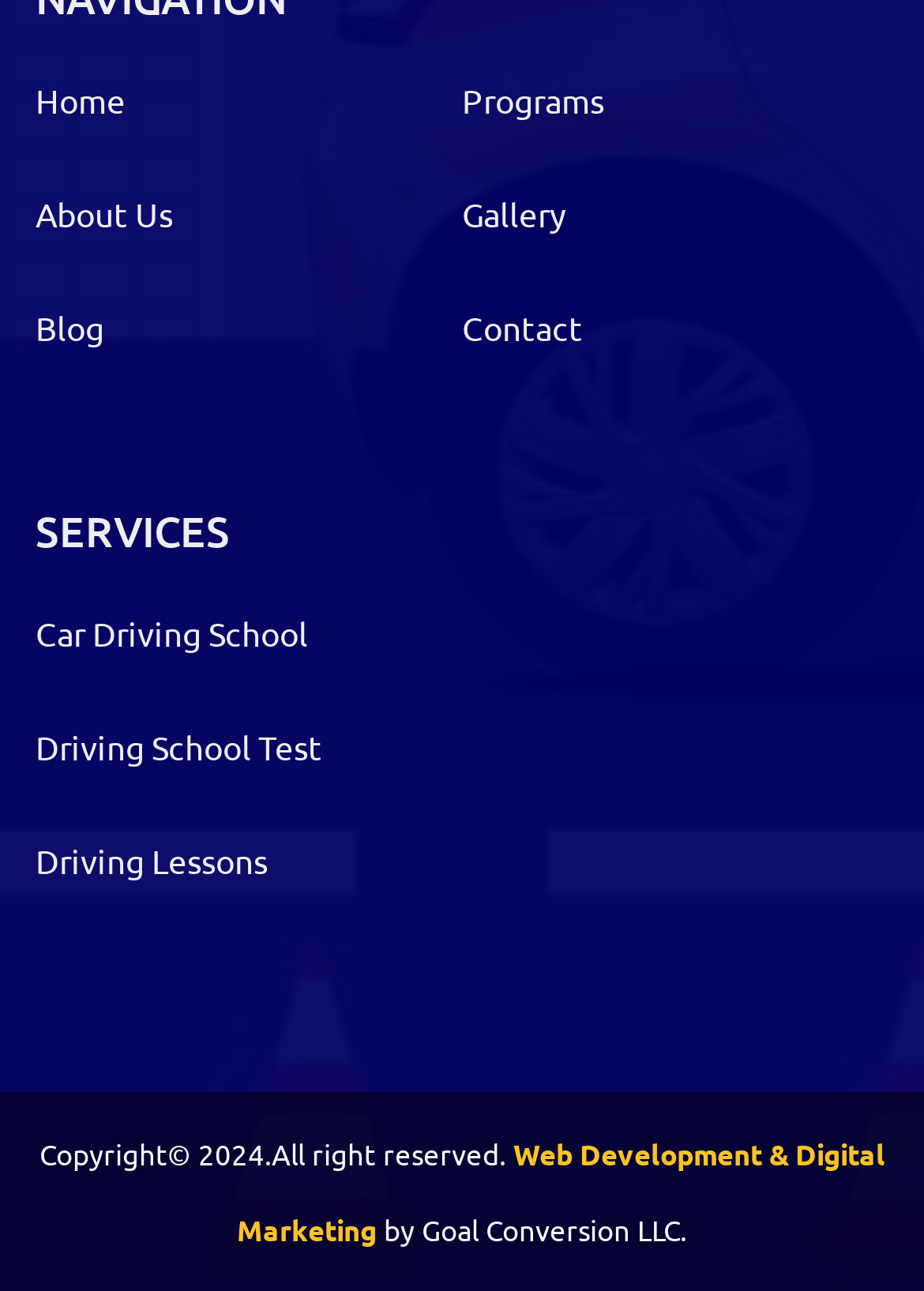Locate the bounding box coordinates of the area that needs to be clicked to fulfill the following instruction: "Select a category". The coordinates should be in the format of four float numbers between 0 and 1, namely [left, top, right, bottom].

None